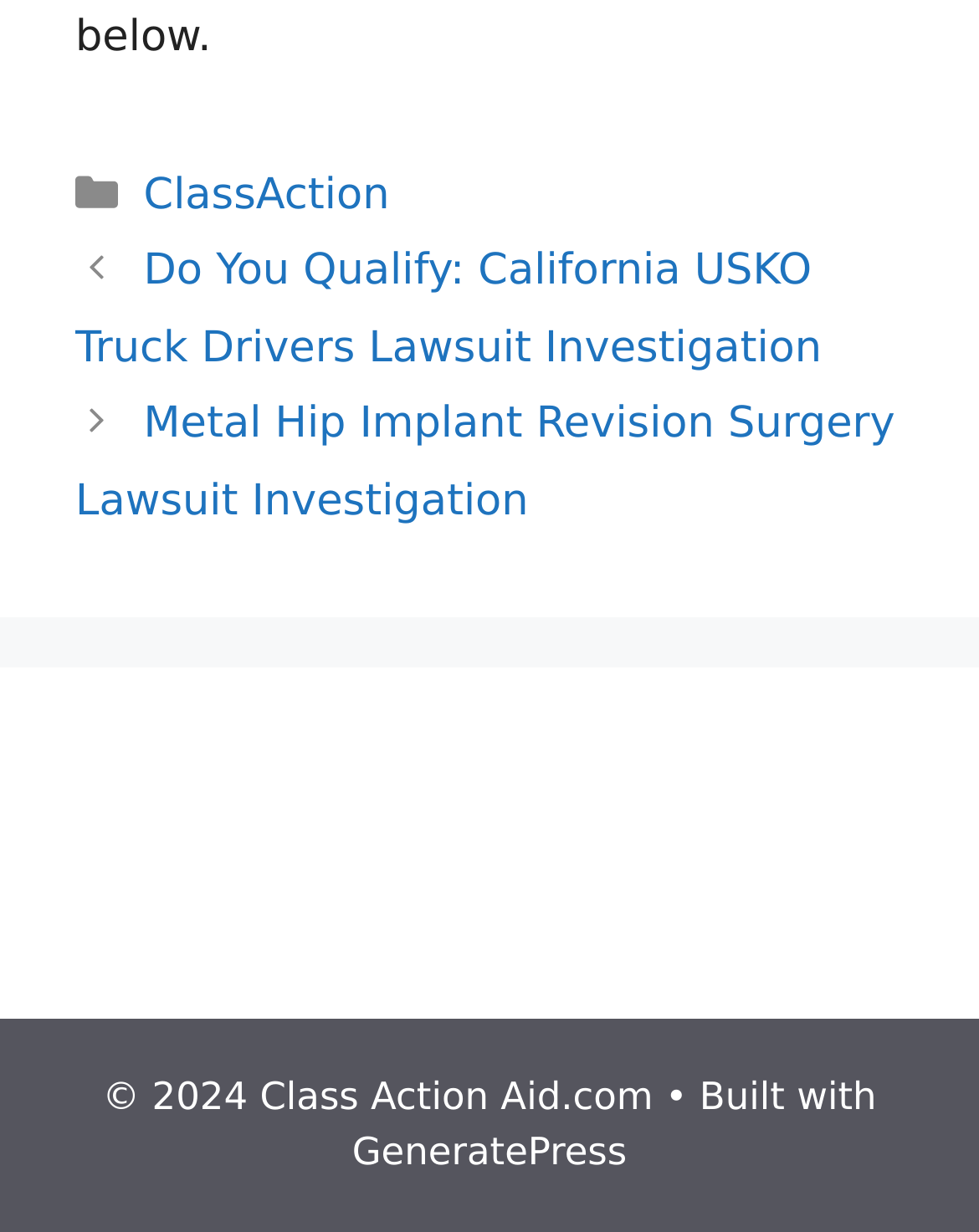What is the category of the first link in the footer? Look at the image and give a one-word or short phrase answer.

ClassAction